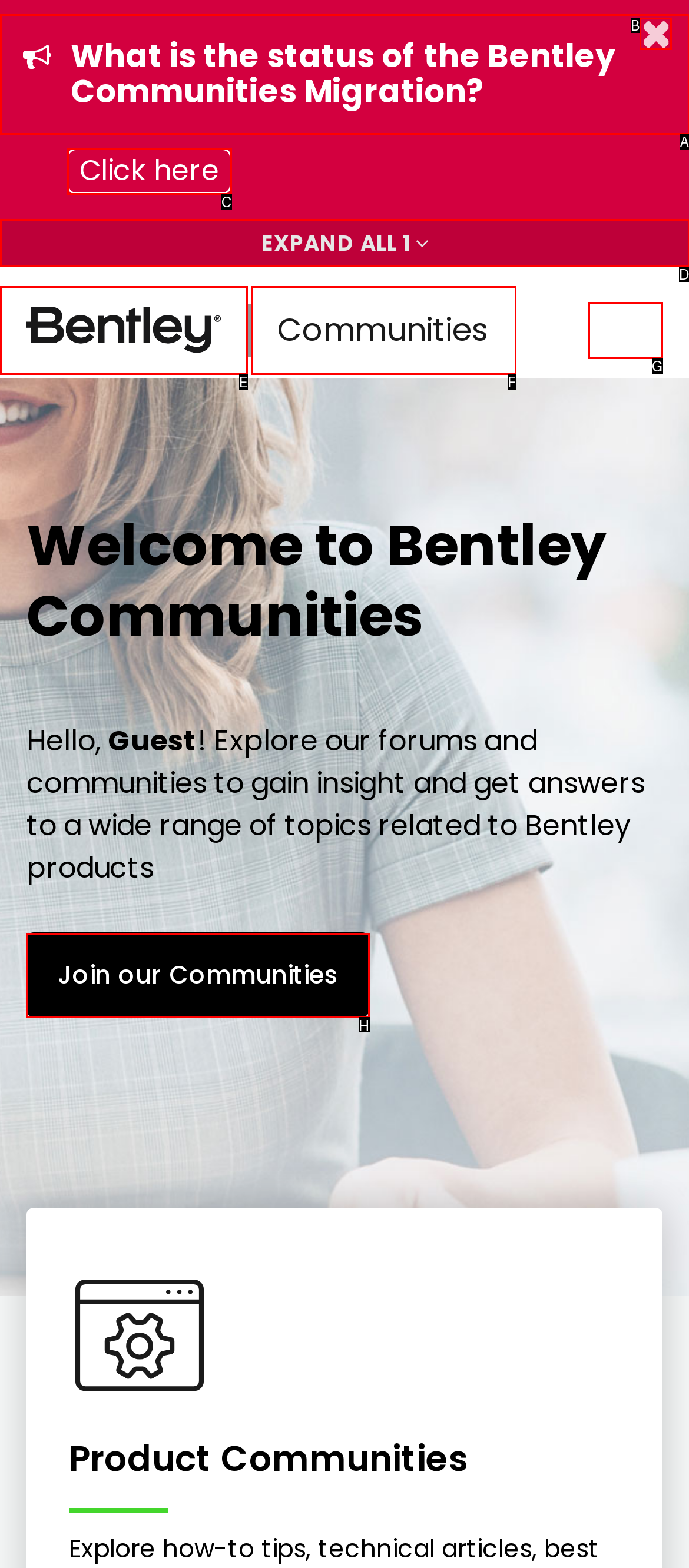Identify the correct choice to execute this task: Join our Communities
Respond with the letter corresponding to the right option from the available choices.

H